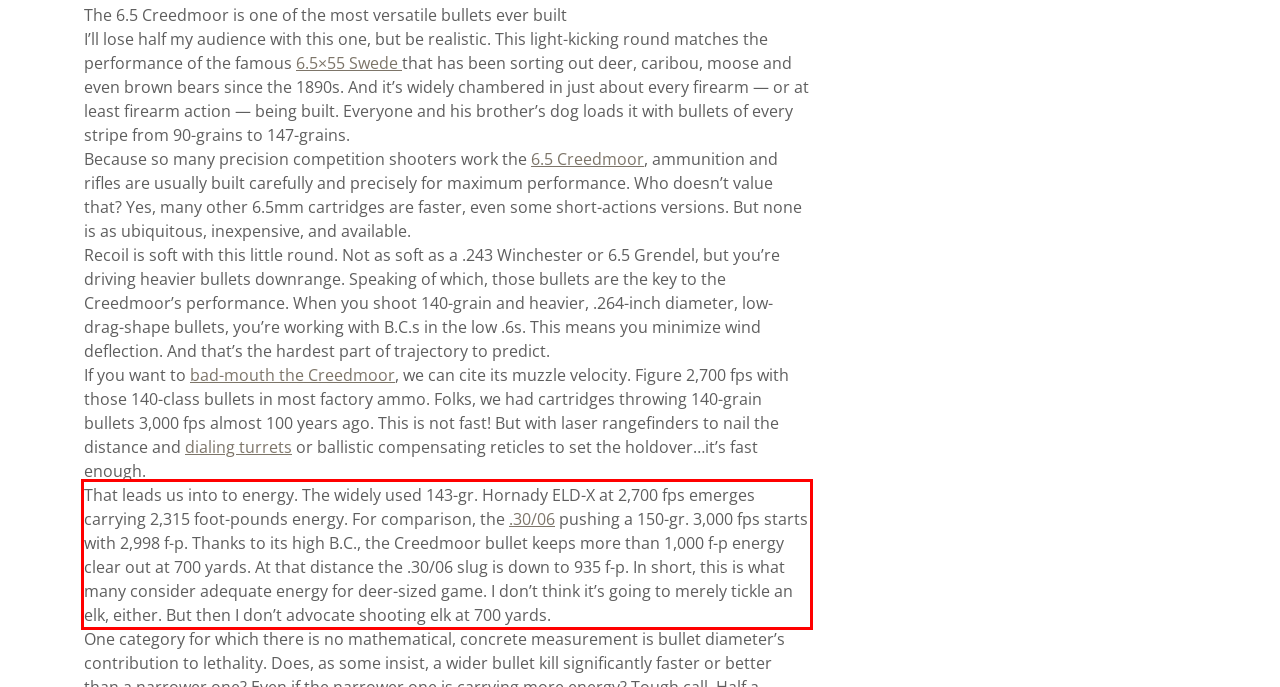Given a screenshot of a webpage with a red bounding box, please identify and retrieve the text inside the red rectangle.

That leads us into to energy. The widely used 143-gr. Hornady ELD-X at 2,700 fps emerges carrying 2,315 foot-pounds energy. For comparison, the .30/06 pushing a 150-gr. 3,000 fps starts with 2,998 f-p. Thanks to its high B.C., the Creedmoor bullet keeps more than 1,000 f-p energy clear out at 700 yards. At that distance the .30/06 slug is down to 935 f-p. In short, this is what many consider adequate energy for deer-sized game. I don’t think it’s going to merely tickle an elk, either. But then I don’t advocate shooting elk at 700 yards.